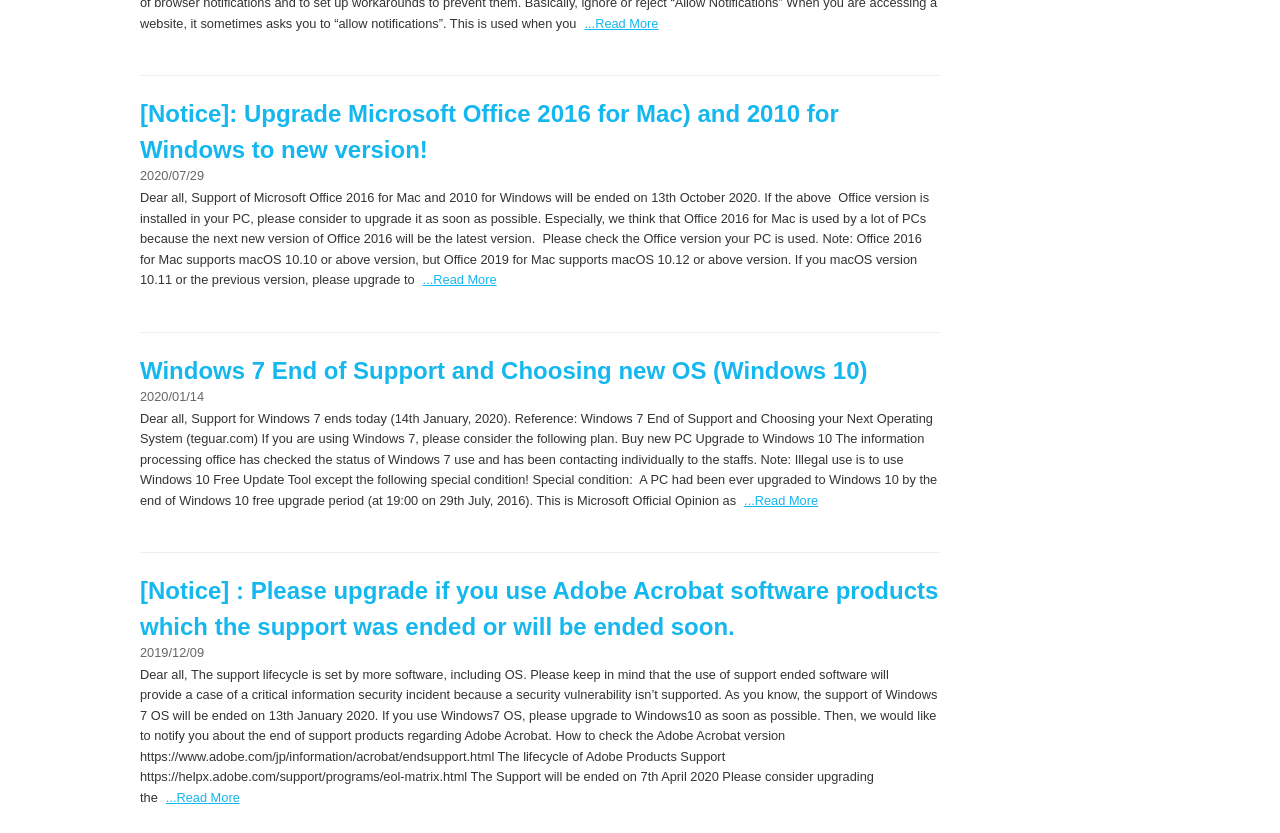What is the date of the first article?
Please answer the question with a single word or phrase, referencing the image.

2020/07/29